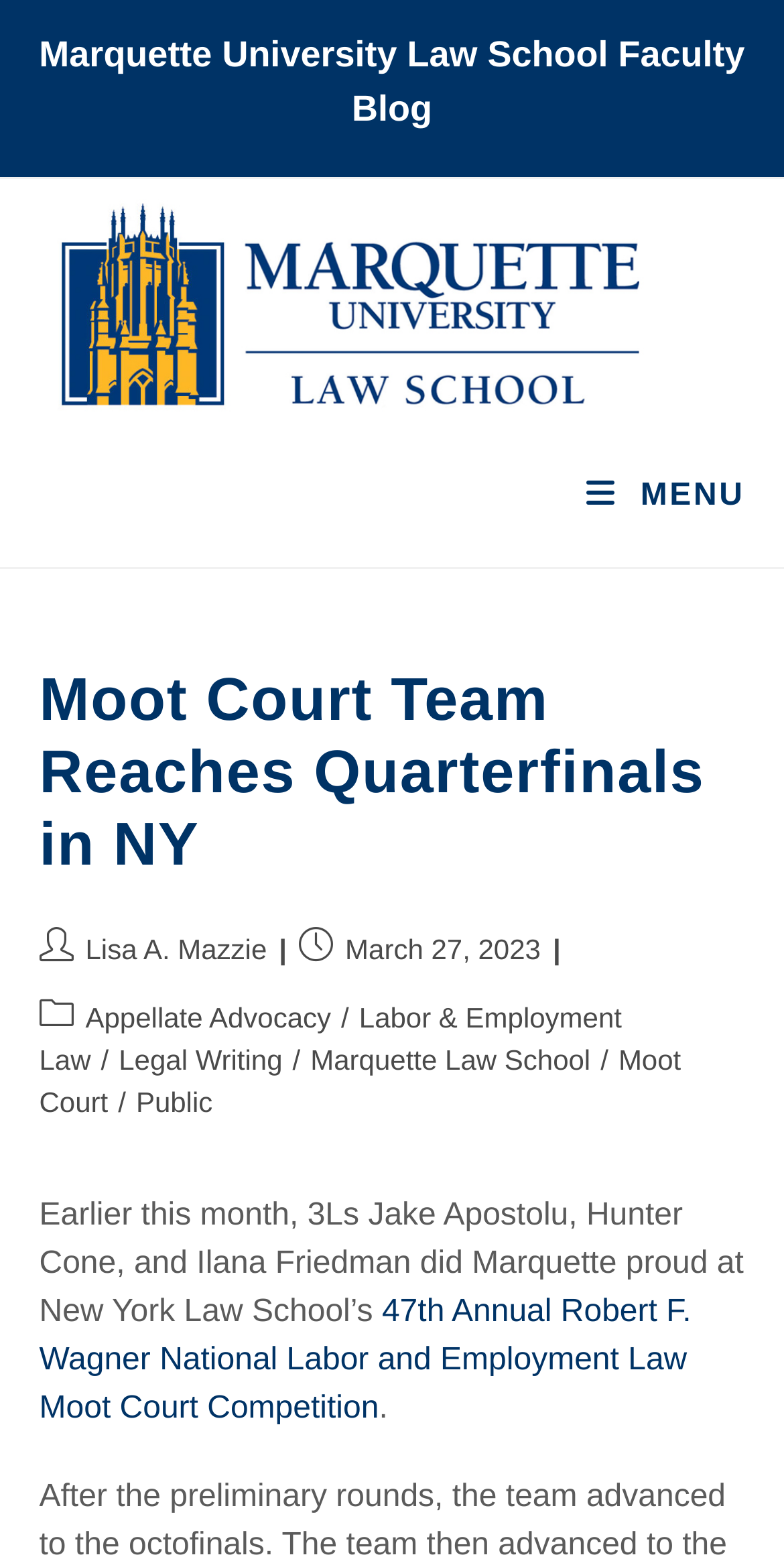What is the date of the post?
Please respond to the question with a detailed and informative answer.

I determined the answer by looking at the 'Post published:' section, which lists 'March 27, 2023' as the date of the post.